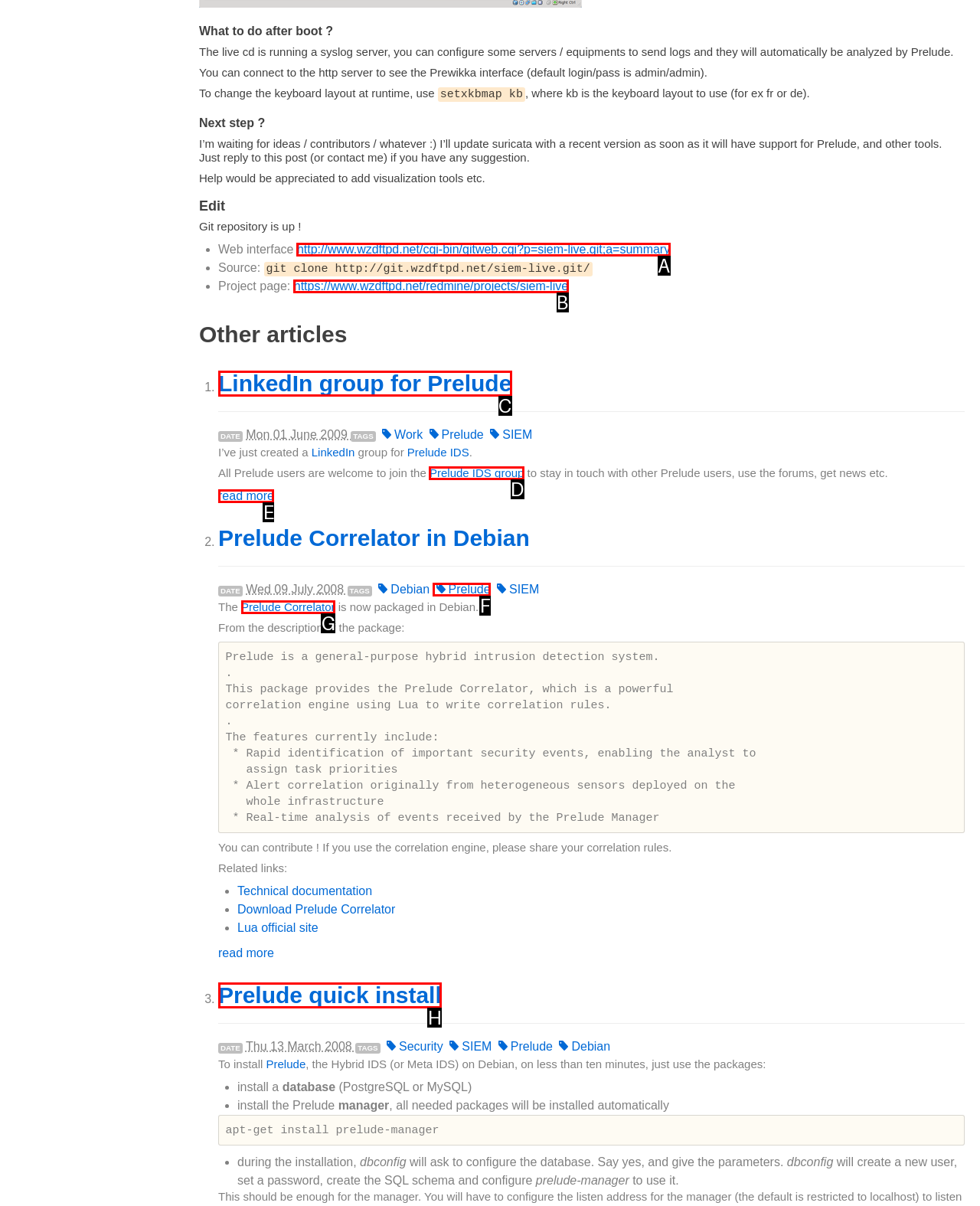Select the HTML element that matches the description: LinkedIn group for Prelude
Respond with the letter of the correct choice from the given options directly.

C